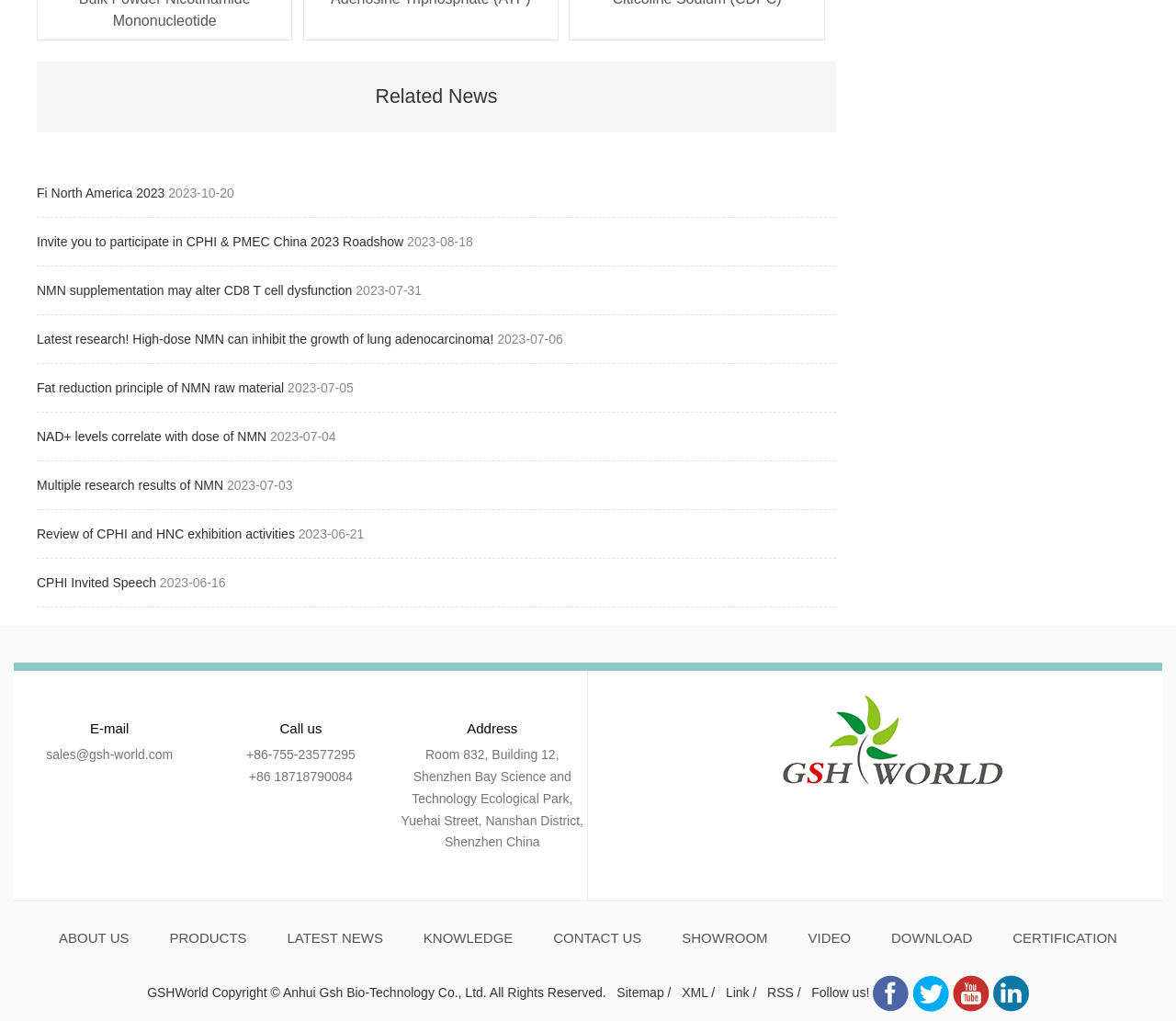Provide the bounding box coordinates for the UI element described in this sentence: "Download". The coordinates should be four float values between 0 and 1, i.e., [left, top, right, bottom].

[0.742, 0.883, 0.842, 0.955]